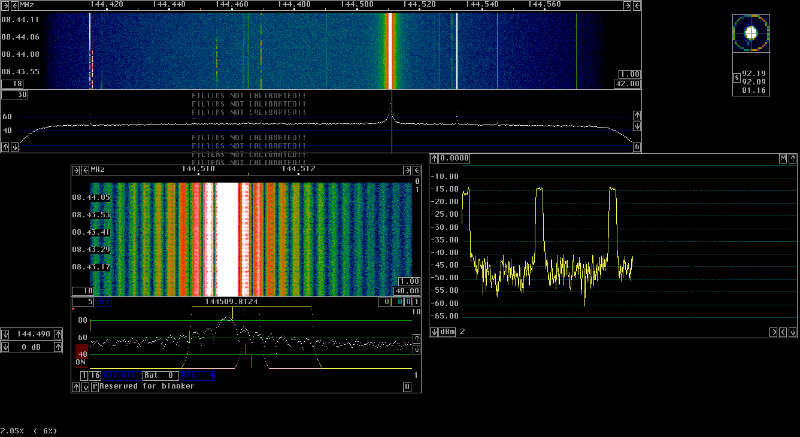Please provide a comprehensive answer to the question below using the information from the image: What does the fluctuating yellow waveform in the bottom section indicate?

The bottom section of the image includes a real-time audio spectrum analysis, depicting the audio levels of incoming signals. The fluctuating yellow waveform in this section indicates varying signal strengths, potentially from beacons, as mentioned in the accompanying text.